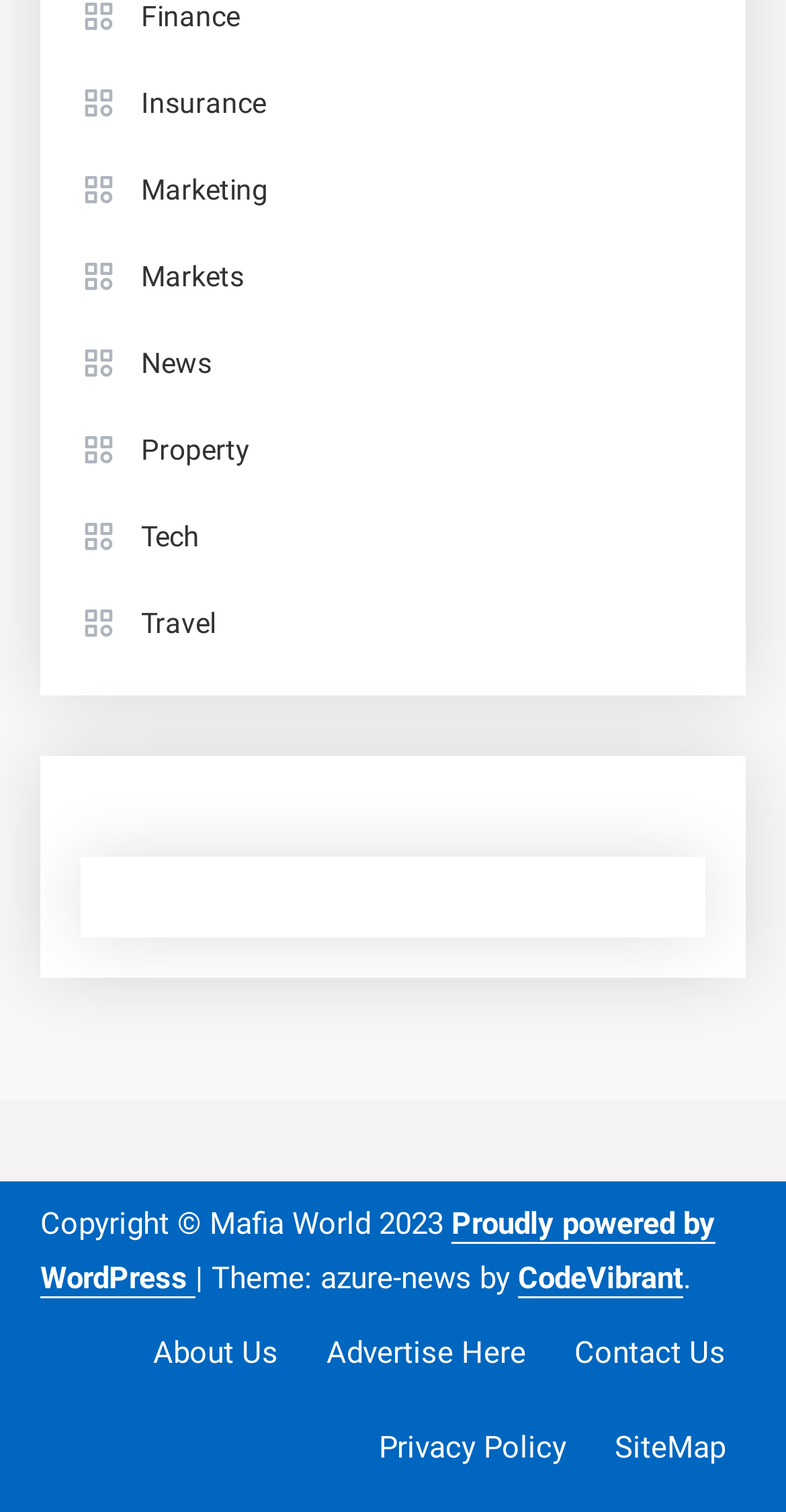Please specify the bounding box coordinates of the area that should be clicked to accomplish the following instruction: "Read the Copyright information". The coordinates should consist of four float numbers between 0 and 1, i.e., [left, top, right, bottom].

[0.051, 0.797, 0.574, 0.821]